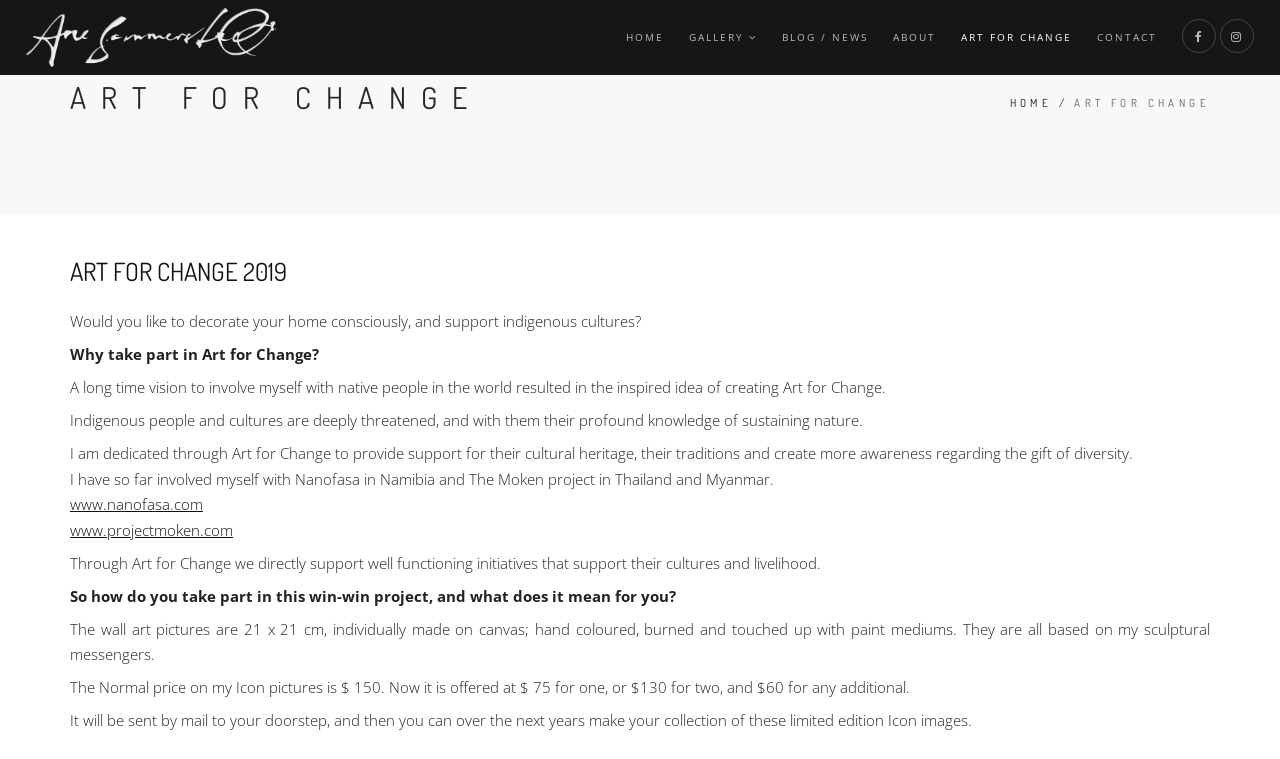Given the content of the image, can you provide a detailed answer to the question?
What is the purpose of the Art for Change project?

The purpose of the Art for Change project can be inferred from the text elements on the webpage. The text elements mention 'to provide support for their cultural heritage, their traditions and create more awareness regarding the gift of diversity' and 'to directly support well functioning initiatives that support their cultures and livelihood.' These phrases suggest that the purpose of the project is to support indigenous cultures.